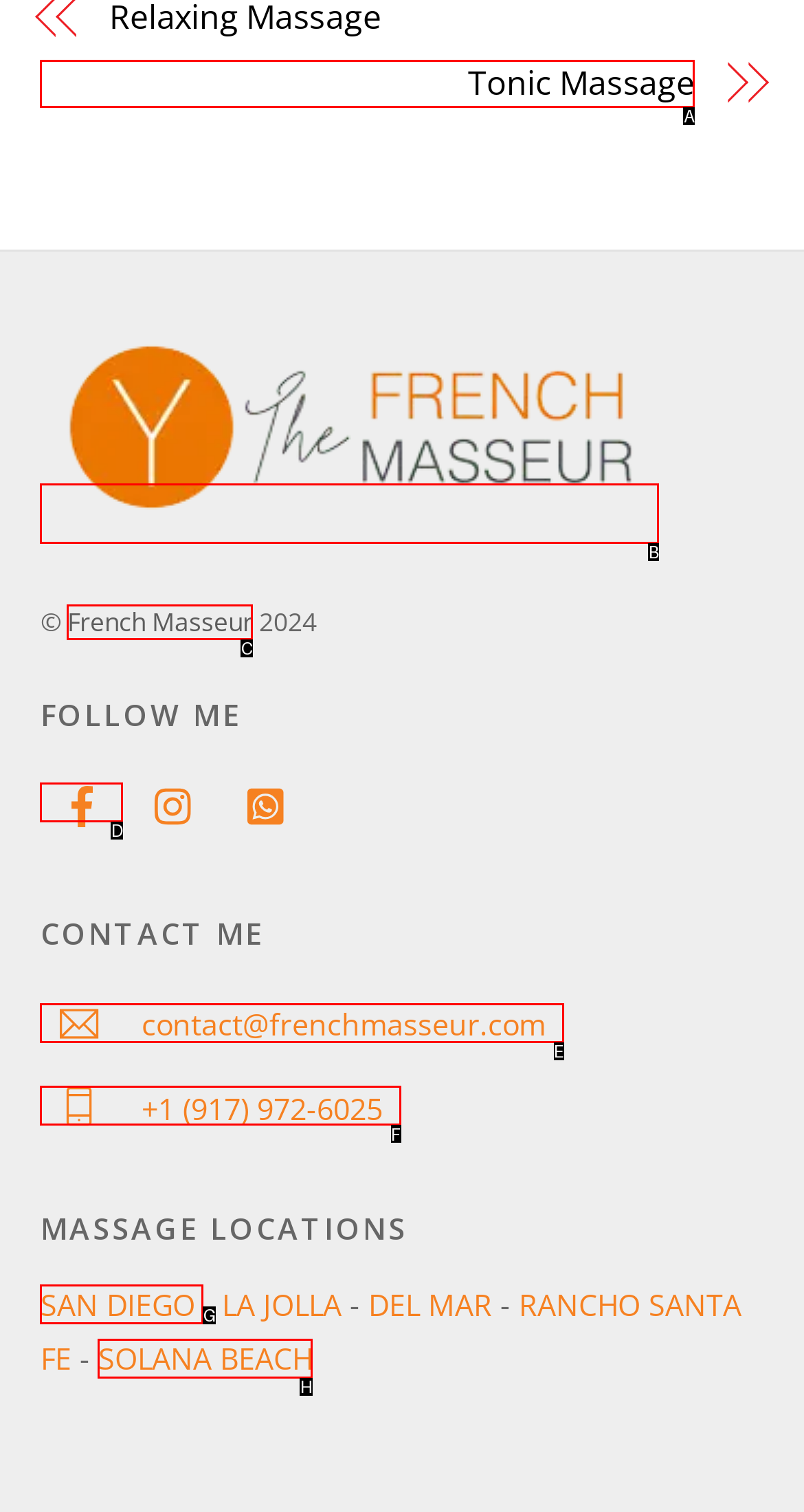Tell me which one HTML element I should click to complete the following task: Click on Tonic Massage Answer with the option's letter from the given choices directly.

A